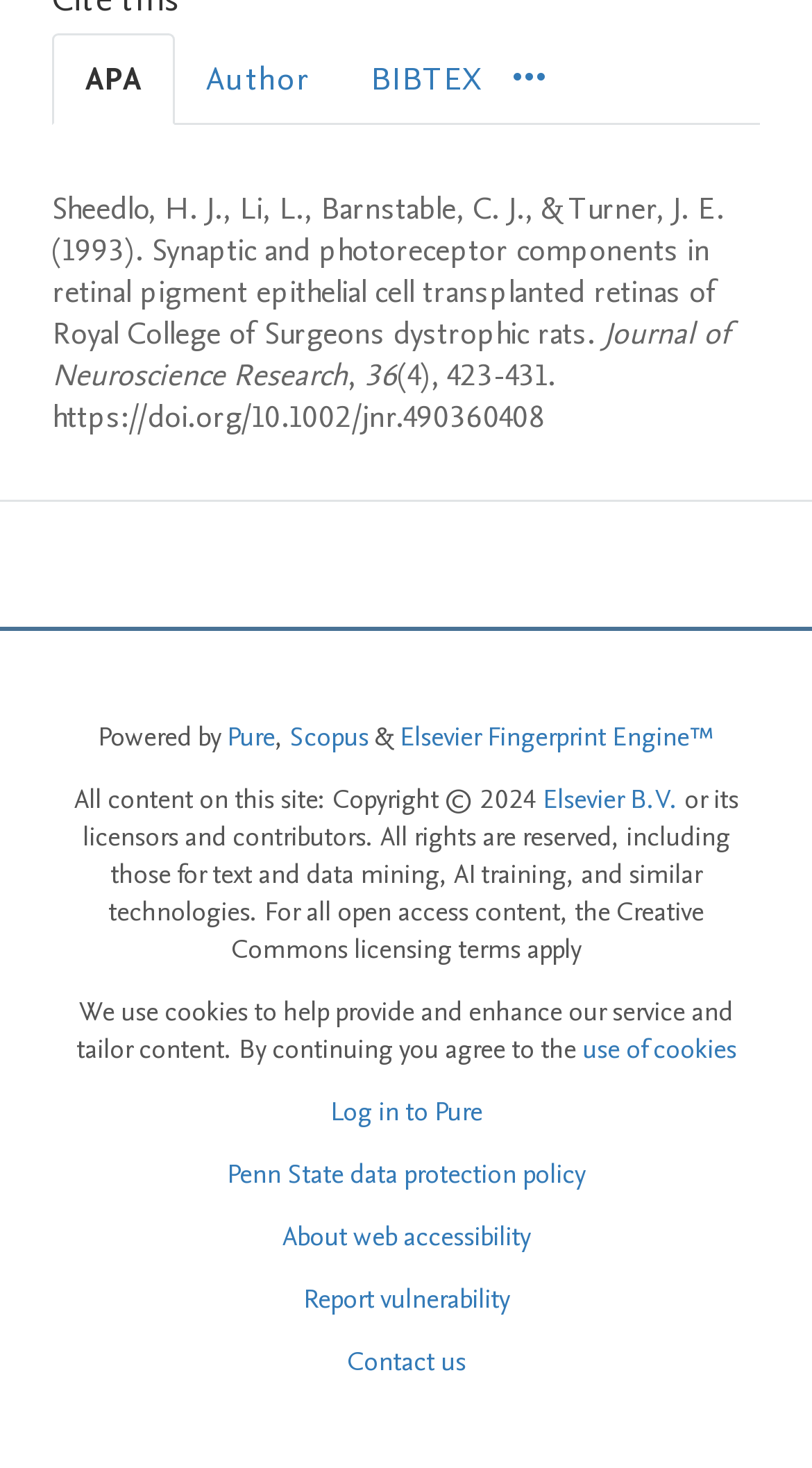Using the elements shown in the image, answer the question comprehensively: What is the DOI of the cited paper?

I found the answer by looking at the tabpanel with the label 'APA' and finding the StaticText element that contains the DOI, which is 'https://doi.org/10.1002/jnr.490360408'.